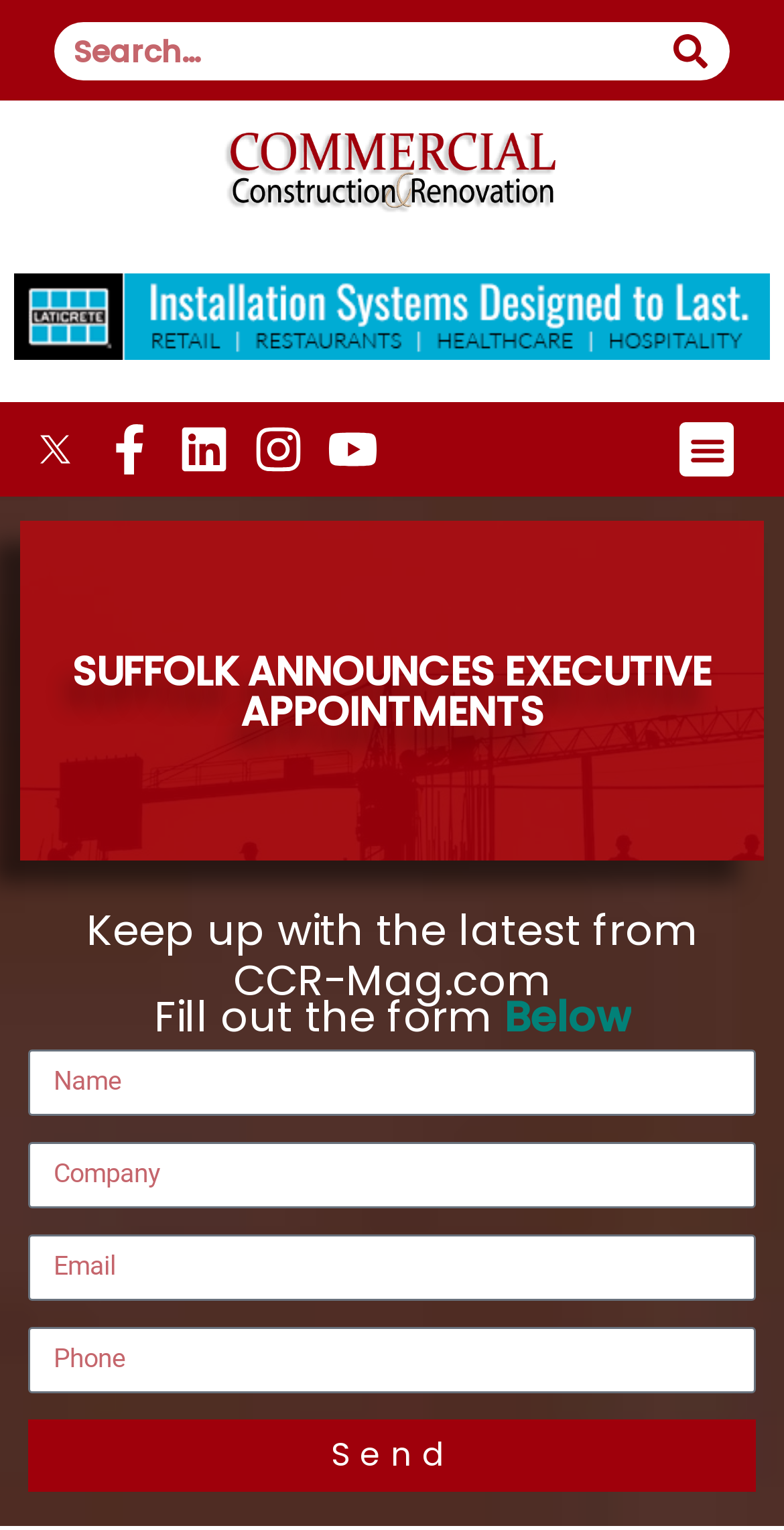Describe all the visual and textual components of the webpage comprehensively.

The webpage appears to be an article page from CCR-Mag.com, with a focus on Suffolk Construction's executive appointments. At the top, there is a search bar with a search button and a small magnifying glass icon. Below the search bar, there are navigation links to "Home" and "Sponsors" on the left and right sides, respectively. The "Sponsors" link has a small image associated with it.

On the top right corner, there is a menu toggle button. Below it, there are social media links to Facebook, LinkedIn, Instagram, and YouTube, each with its respective icon.

The main content of the page starts with a heading that reads "SUFFOLK ANNOUNCES EXECUTIVE APPOINTMENTS". This is followed by a subheading that says "Keep up with the latest from CCR-Mag.com". Further down, there is another heading that says "Fill out the form Below".

Below the headings, there is a form with four text input fields: "Name", "Company", "Email", and a phone number field with a description. All of these fields are required. At the bottom of the form, there is a "Send" button.

Overall, the webpage has a simple and organized layout, with a clear focus on the article's content and a prominent call-to-action form.